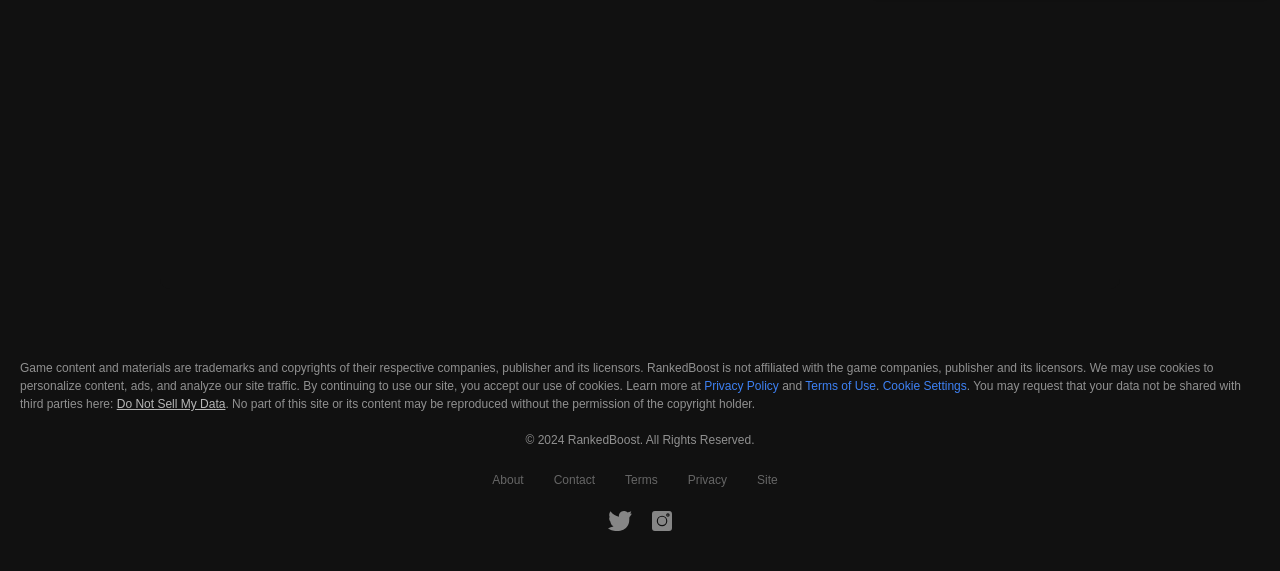Given the element description "About", identify the bounding box of the corresponding UI element.

[0.385, 0.828, 0.409, 0.853]